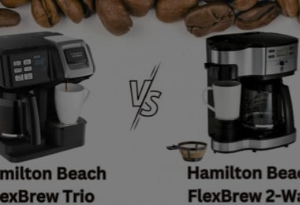Please look at the image and answer the question with a detailed explanation: How many coffee makers are compared?

The image features a comparison between two popular coffee makers from Hamilton Beach: the FlexBrew Trio on the left and the FlexBrew 2-Way on the right, indicating that two coffee makers are being compared.